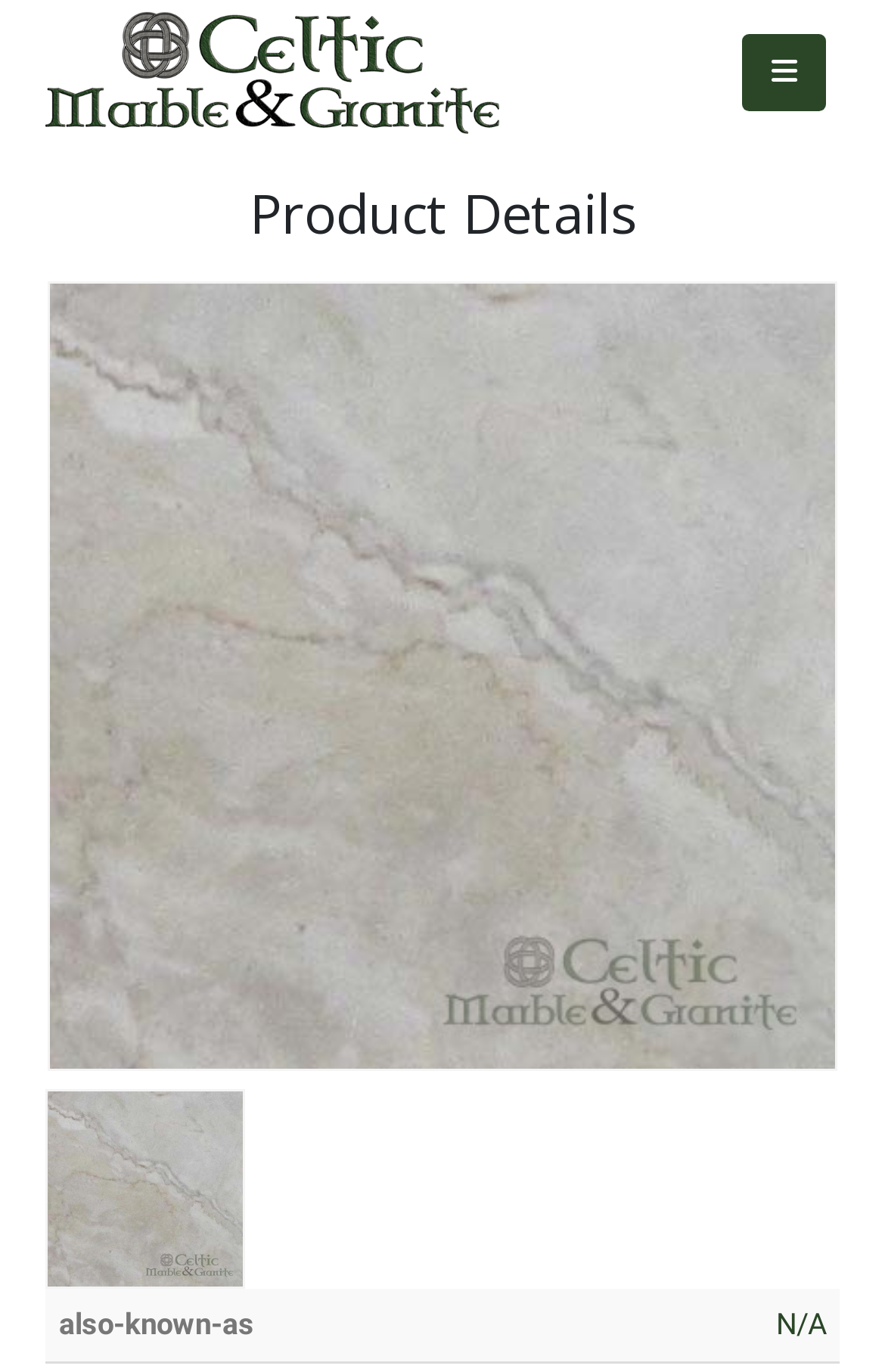Answer the question below in one word or phrase:
How many images are on the webpage?

3